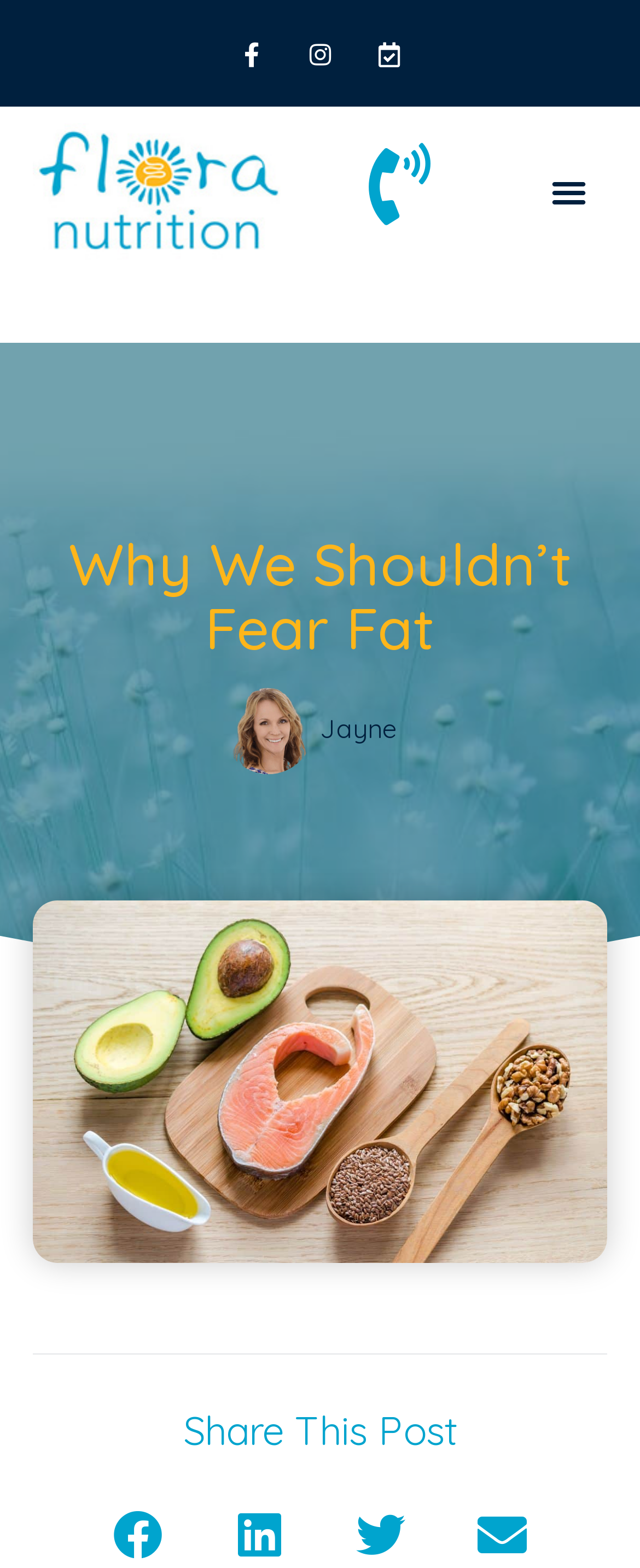What is the name of the person in the image?
Please provide a single word or phrase based on the screenshot.

Jayne